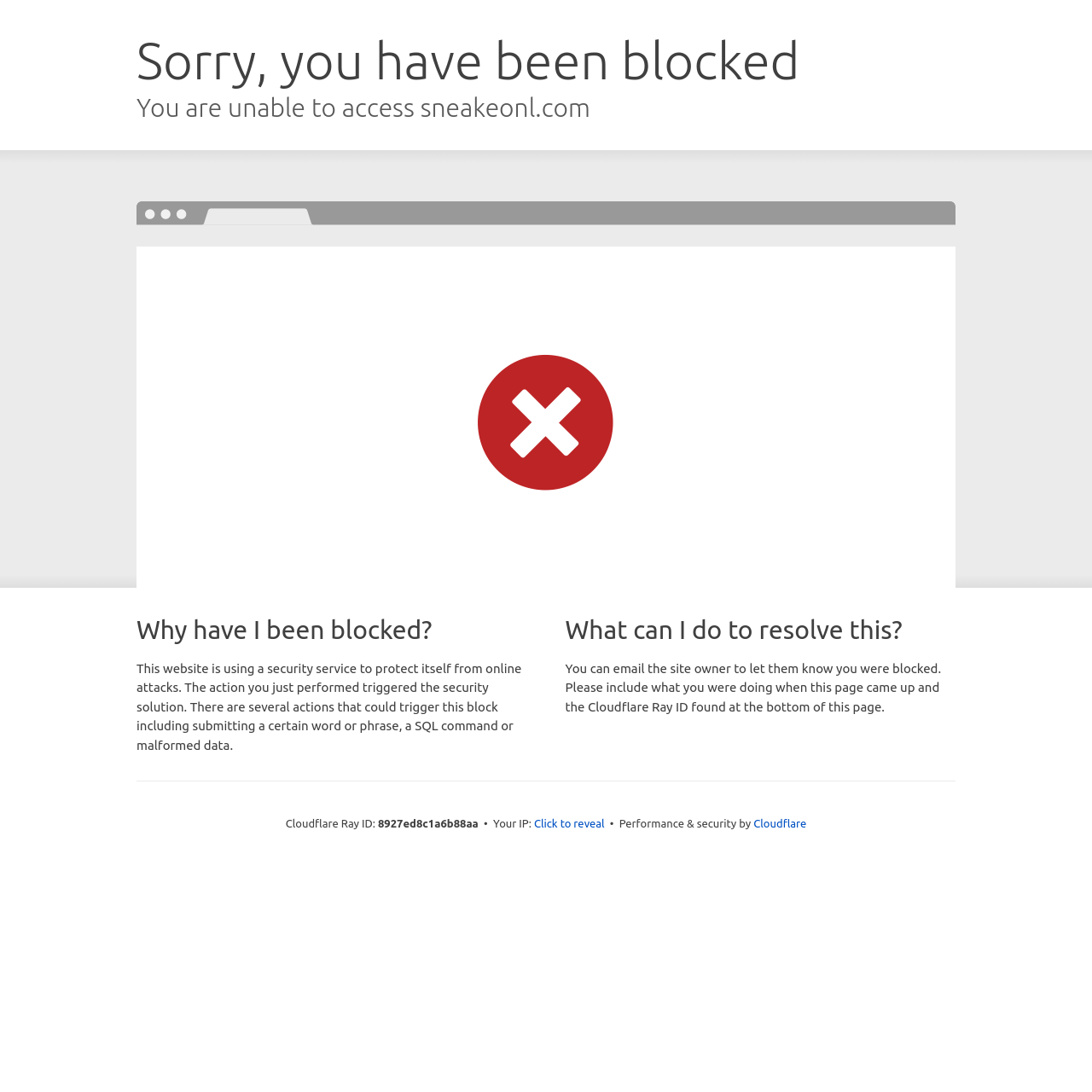Generate an in-depth caption that captures all aspects of the webpage.

The webpage is a Cloudflare error page, indicating that the user's access to a website has been blocked due to security reasons. At the top of the page, there are two headings: "Sorry, you have been blocked" and "You are unable to access sneakeonl.com". 

Below these headings, there is a section with a heading "Why have I been blocked?" followed by a paragraph of text explaining the reason for the block, which includes submitting a certain word or phrase, a SQL command, or malformed data.

To the right of this section, there is another section with a heading "What can I do to resolve this?" followed by a paragraph of text suggesting that the user can email the site owner to resolve the issue. 

At the bottom of the page, there is a section with information about the Cloudflare Ray ID, including the ID number "8927ed8c1a6b88aa". Next to this, there is a button labeled "Click to reveal" that likely reveals the user's IP address. 

Finally, at the very bottom of the page, there is a line of text indicating that the page is protected by Cloudflare, with a link to the Cloudflare website.